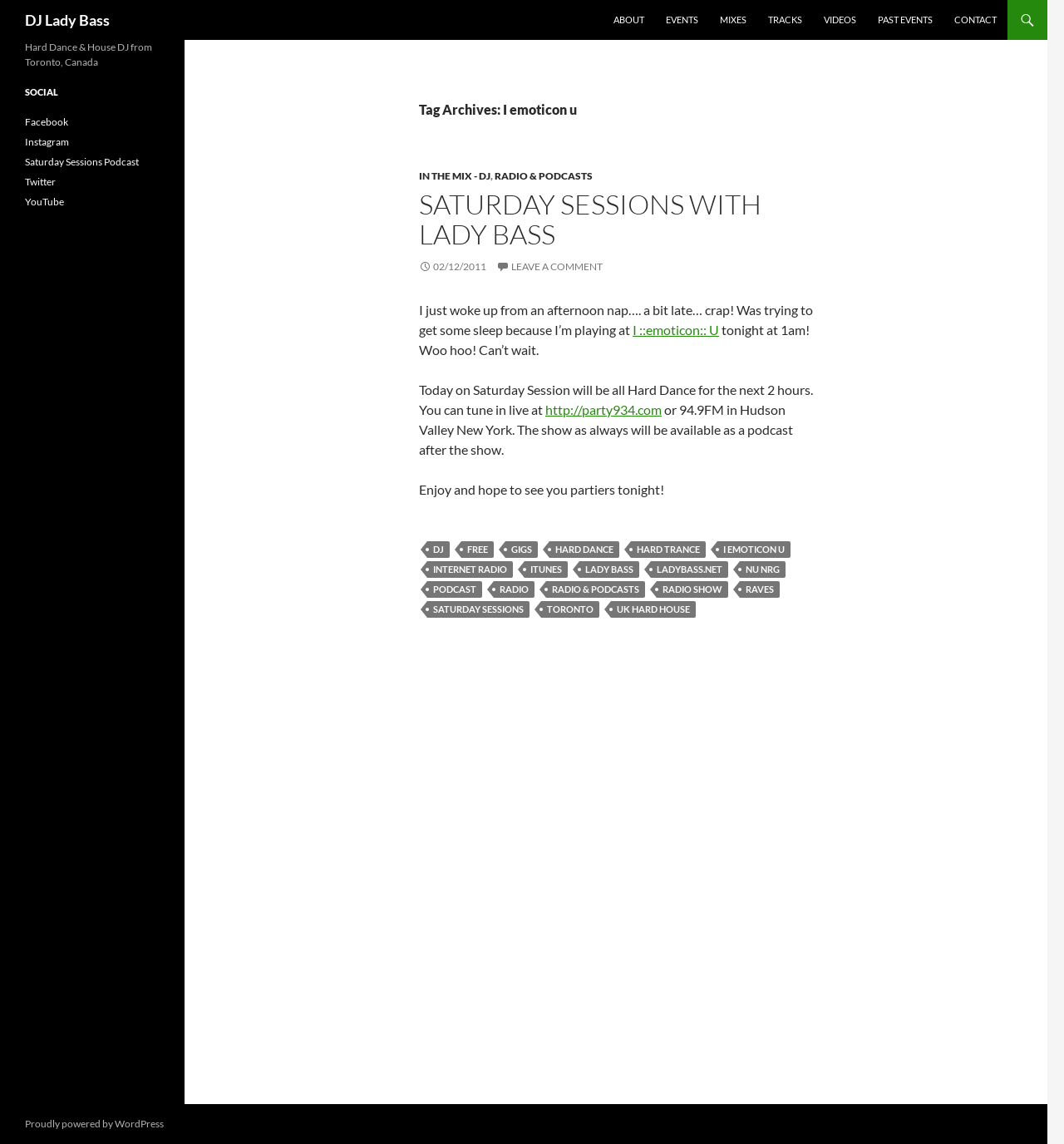Create a detailed summary of the webpage's content and design.

This webpage is about DJ Lady Bass, a hard dance and house DJ from Toronto, Canada. At the top, there is a heading with her name, followed by a navigation menu with links to different sections of the website, including ABOUT, EVENTS, MIXES, TRACKS, VIDEOS, PAST EVENTS, and CONTACT.

Below the navigation menu, there is a main section with a heading that reads "Tag Archives: I emoticon u". This section appears to be a blog post or article, with a title "SATURDAY SESSIONS WITH LADY BASS" and a link to the same title. The post mentions that DJ Lady Bass will be playing at 1 am and that the show will be available as a podcast after the broadcast. There are also links to tune in live at party934.com or 94.9FM in Hudson Valley New York.

The post also includes some personal comments from DJ Lady Bass, mentioning that she woke up late from an afternoon nap and is excited to play at 1 am. There are also some links to her social media profiles, including Facebook, Instagram, Twitter, and YouTube.

At the bottom of the page, there is a footer section with links to various categories, including DJ, FREE, GIGS, HARD DANCE, HARD TRANCE, I EMOTICON U, INTERNET RADIO, ITUNES, LADY BASS, LADYBASS.NET, NU NRG, PODCAST, RADIO, RADIO & PODCASTS, RADIO SHOW, RAVES, SATURDAY SESSIONS, TORONTO, and UK HARD HOUSE. There is also a link to a WordPress-powered website at the very bottom of the page.